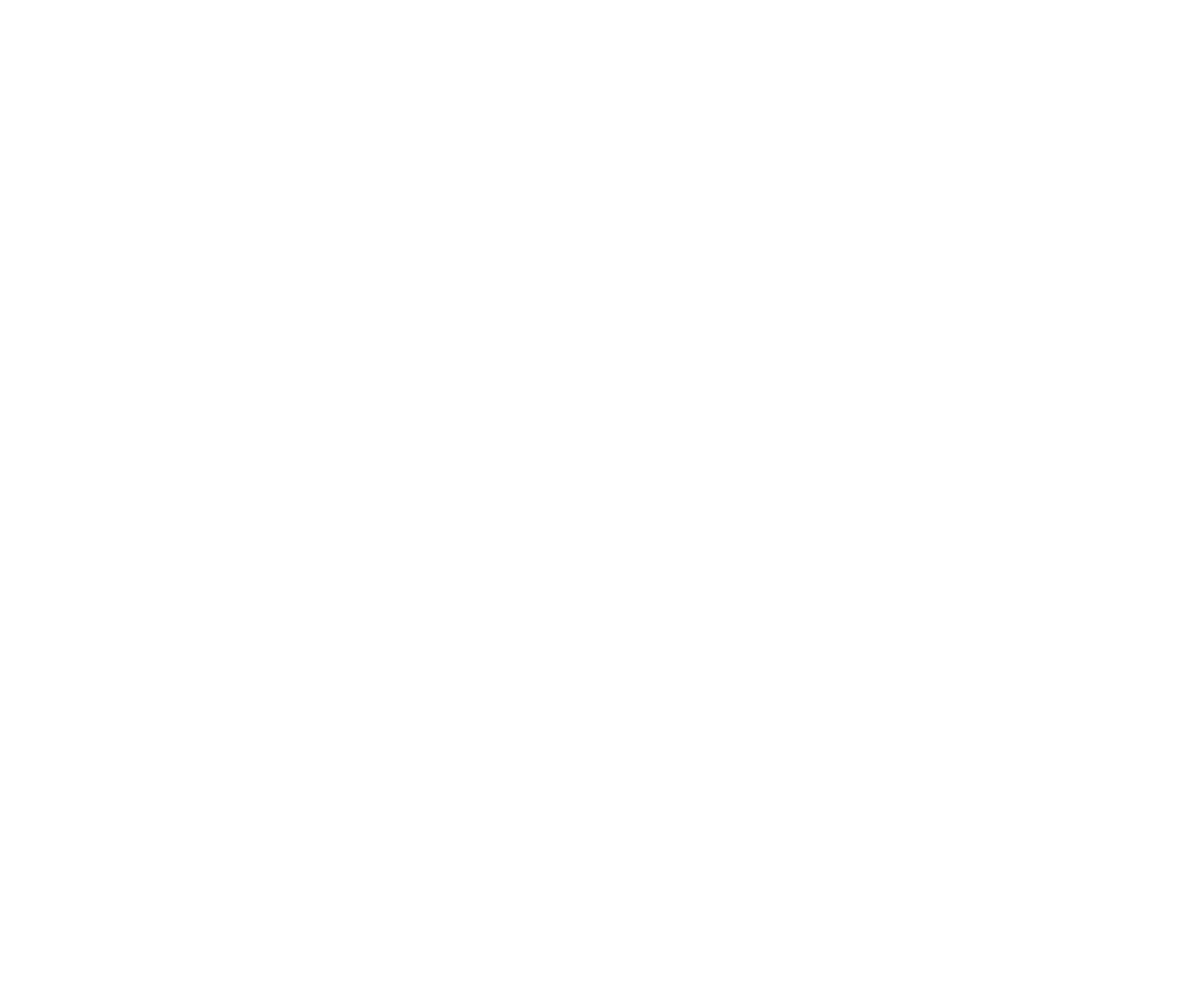What type of articles are featured on this website?
Answer the question in a detailed and comprehensive manner.

The 'ARTICLES' link is placed alongside other links related to motorcycles, and the breadcrumbs navigation also features an 'Articles' link, which suggests that the website features articles related to motorcycles.